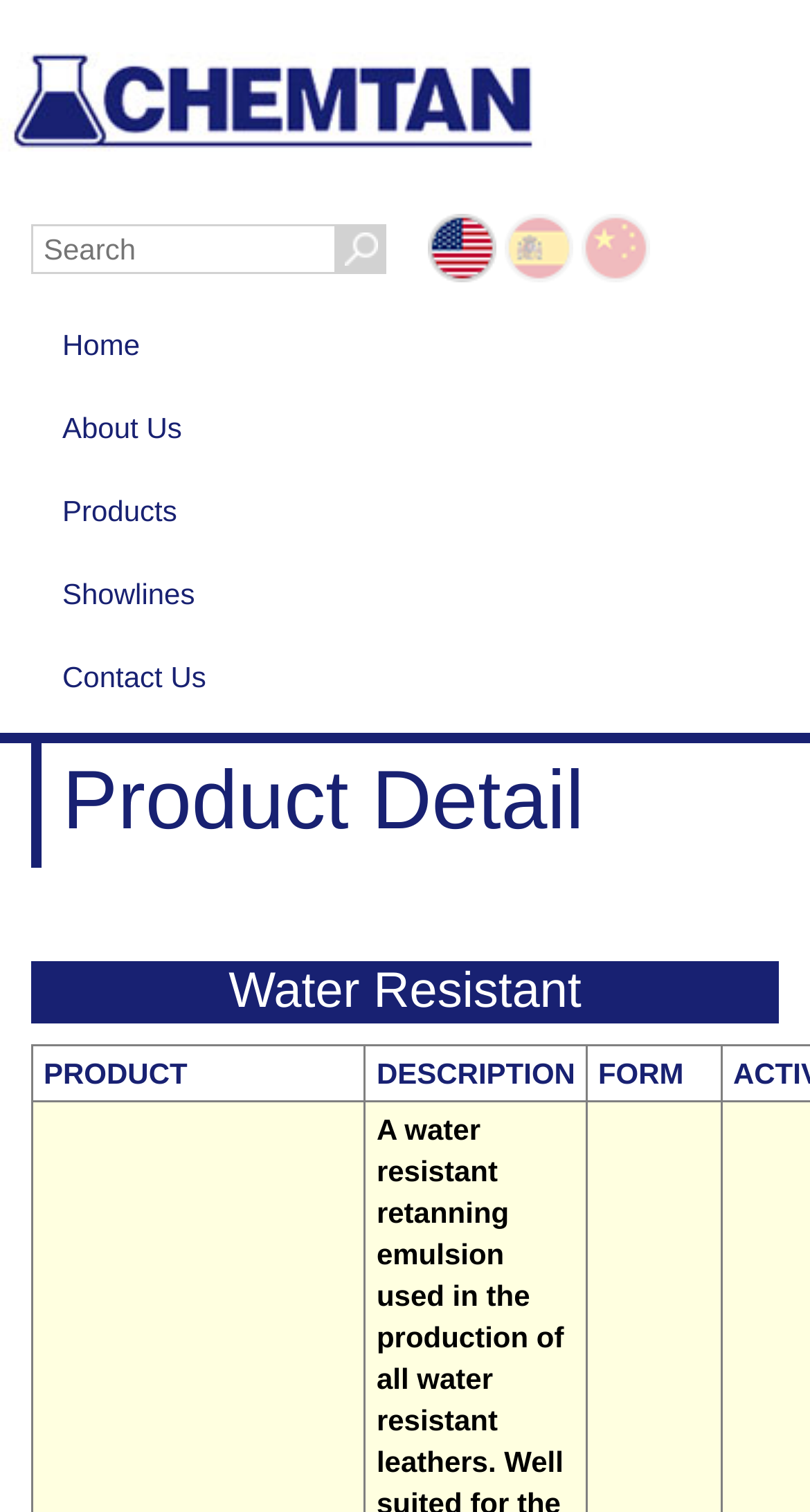What is the main category of products?
Kindly offer a detailed explanation using the data available in the image.

Based on the webpage, I can see a heading 'Water Resistant' which suggests that the main category of products is related to water resistance. This is further supported by the presence of column headers 'PRODUCT', 'DESCRIPTION', and 'FORM' which implies a product catalog or listing.